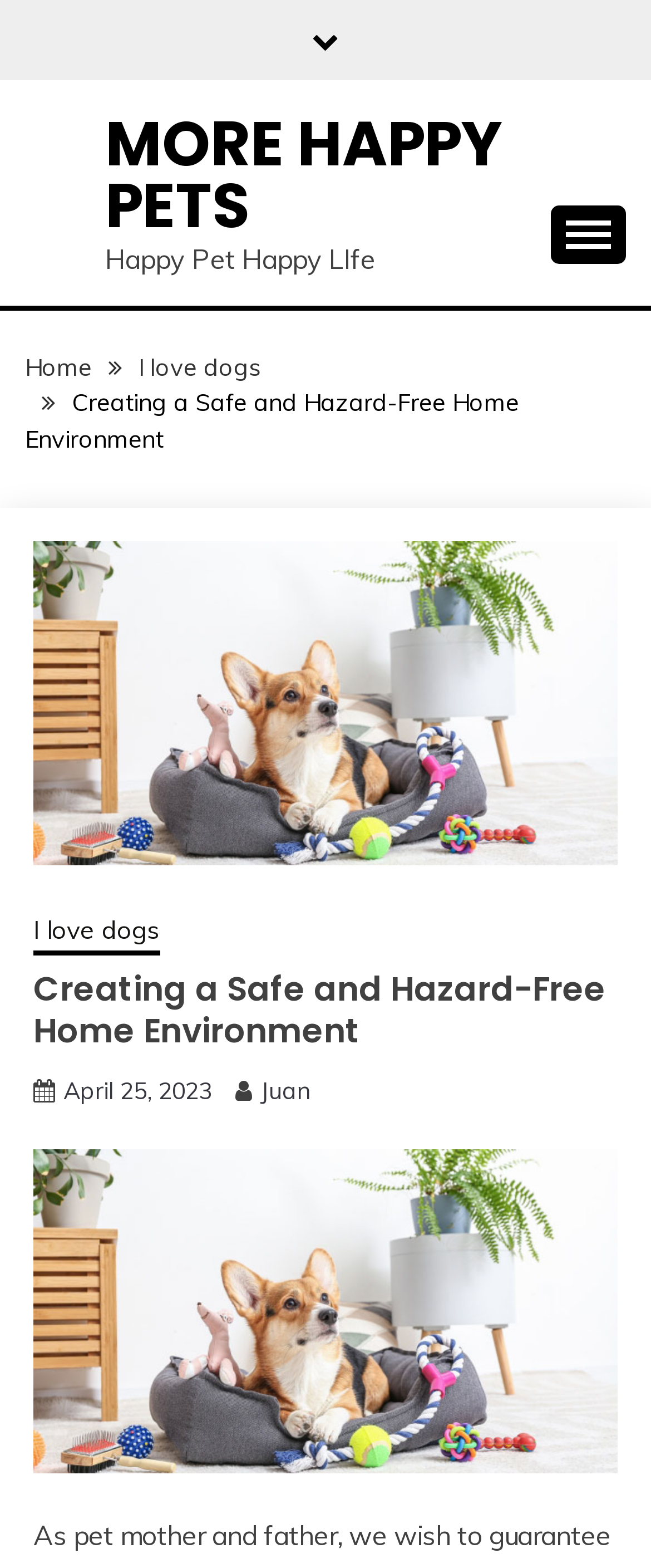Please determine the bounding box coordinates of the clickable area required to carry out the following instruction: "View 'I love dogs' article". The coordinates must be four float numbers between 0 and 1, represented as [left, top, right, bottom].

[0.213, 0.224, 0.4, 0.244]